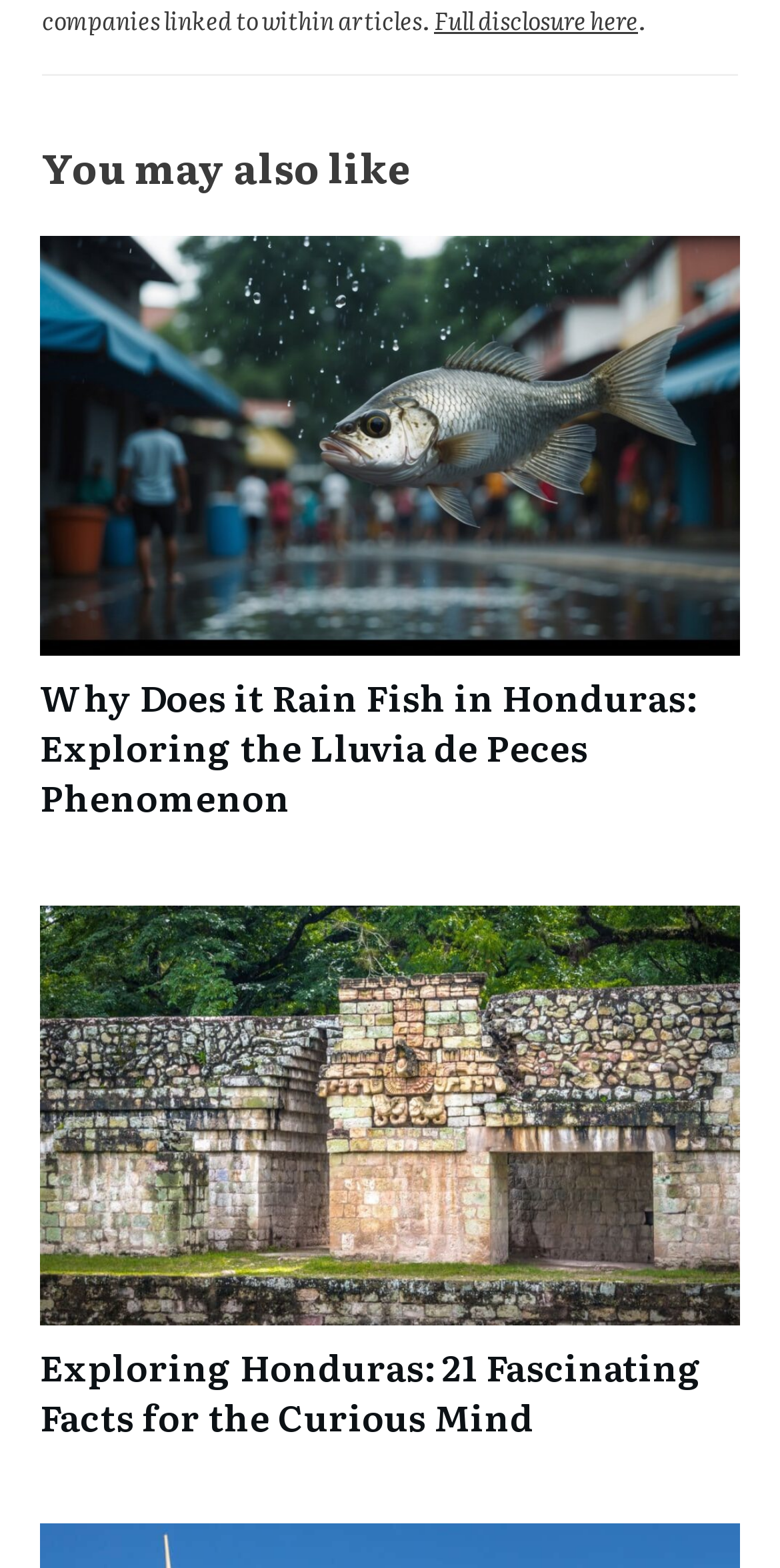Using the provided element description "Full disclosure here", determine the bounding box coordinates of the UI element.

[0.556, 0.001, 0.818, 0.024]